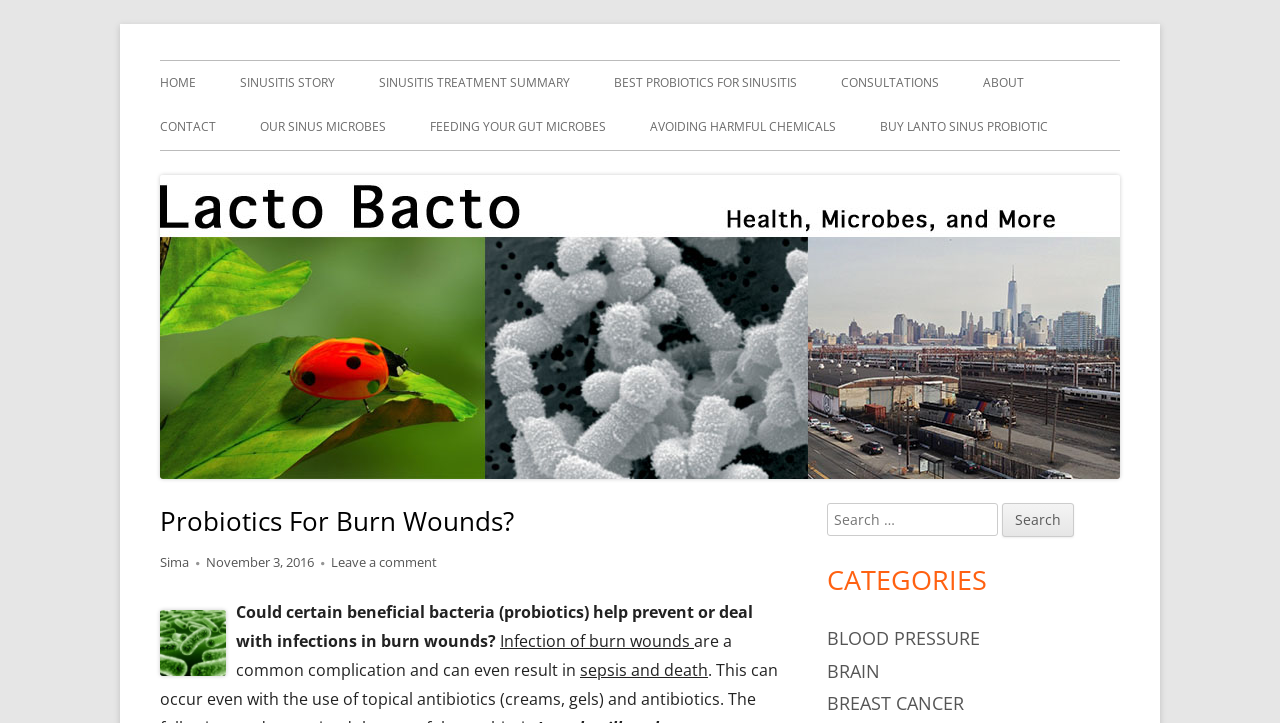Predict the bounding box coordinates of the UI element that matches this description: "Sima". The coordinates should be in the format [left, top, right, bottom] with each value between 0 and 1.

[0.125, 0.765, 0.148, 0.79]